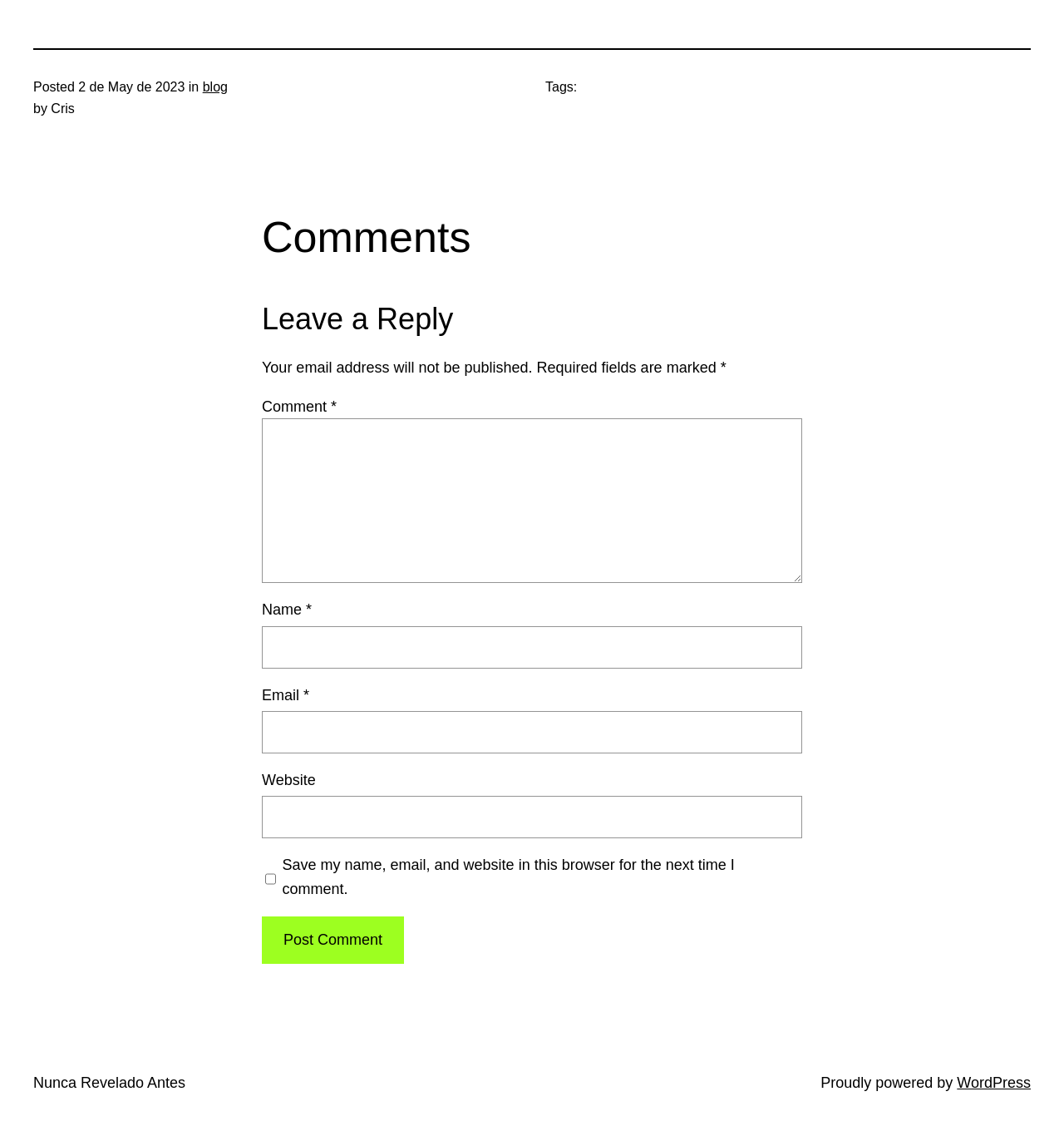Locate the bounding box of the UI element described by: "Nunca Revelado Antes" in the given webpage screenshot.

[0.031, 0.95, 0.174, 0.964]